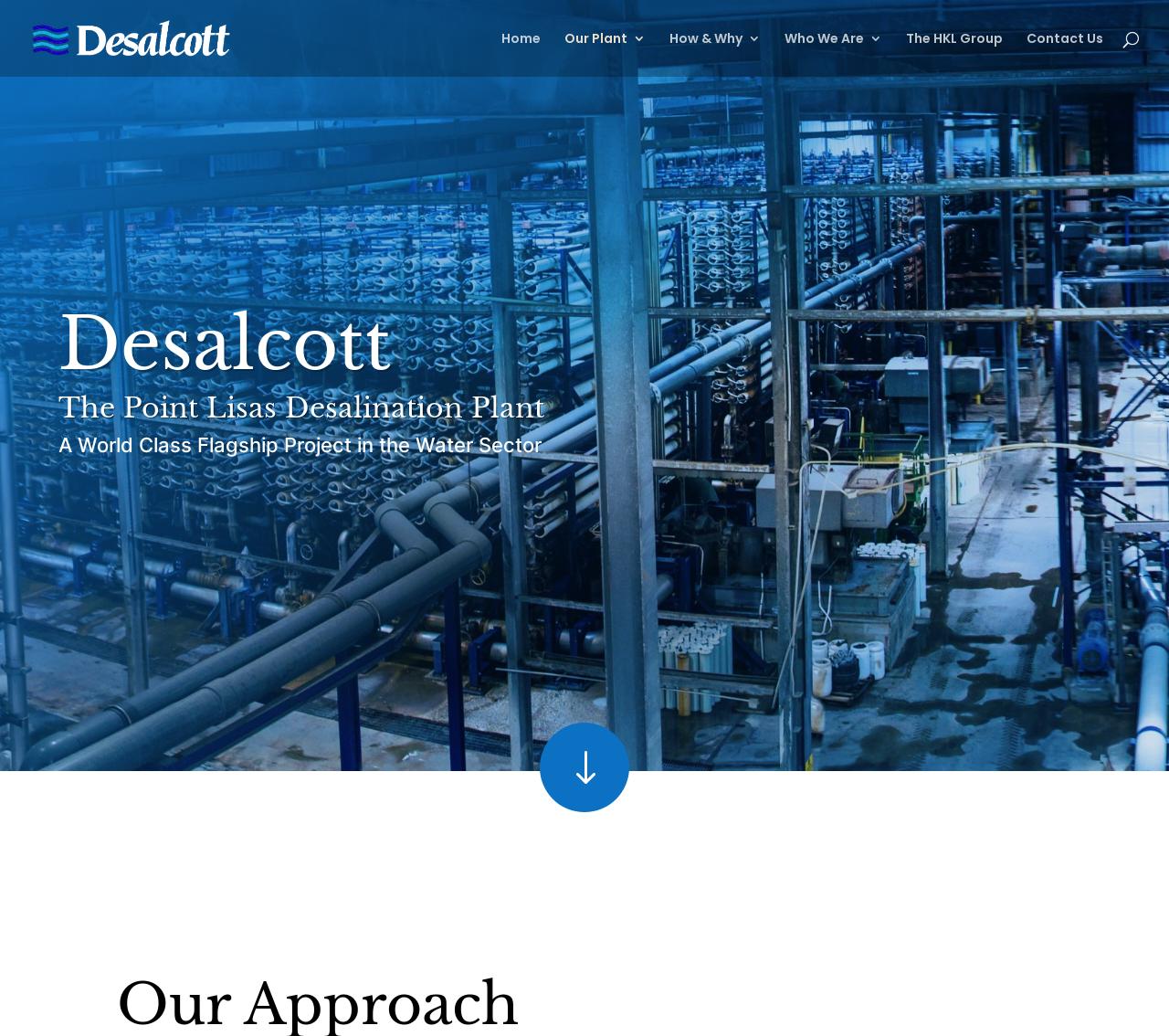Locate and provide the bounding box coordinates for the HTML element that matches this description: "parent_node: Communities & Collections".

None